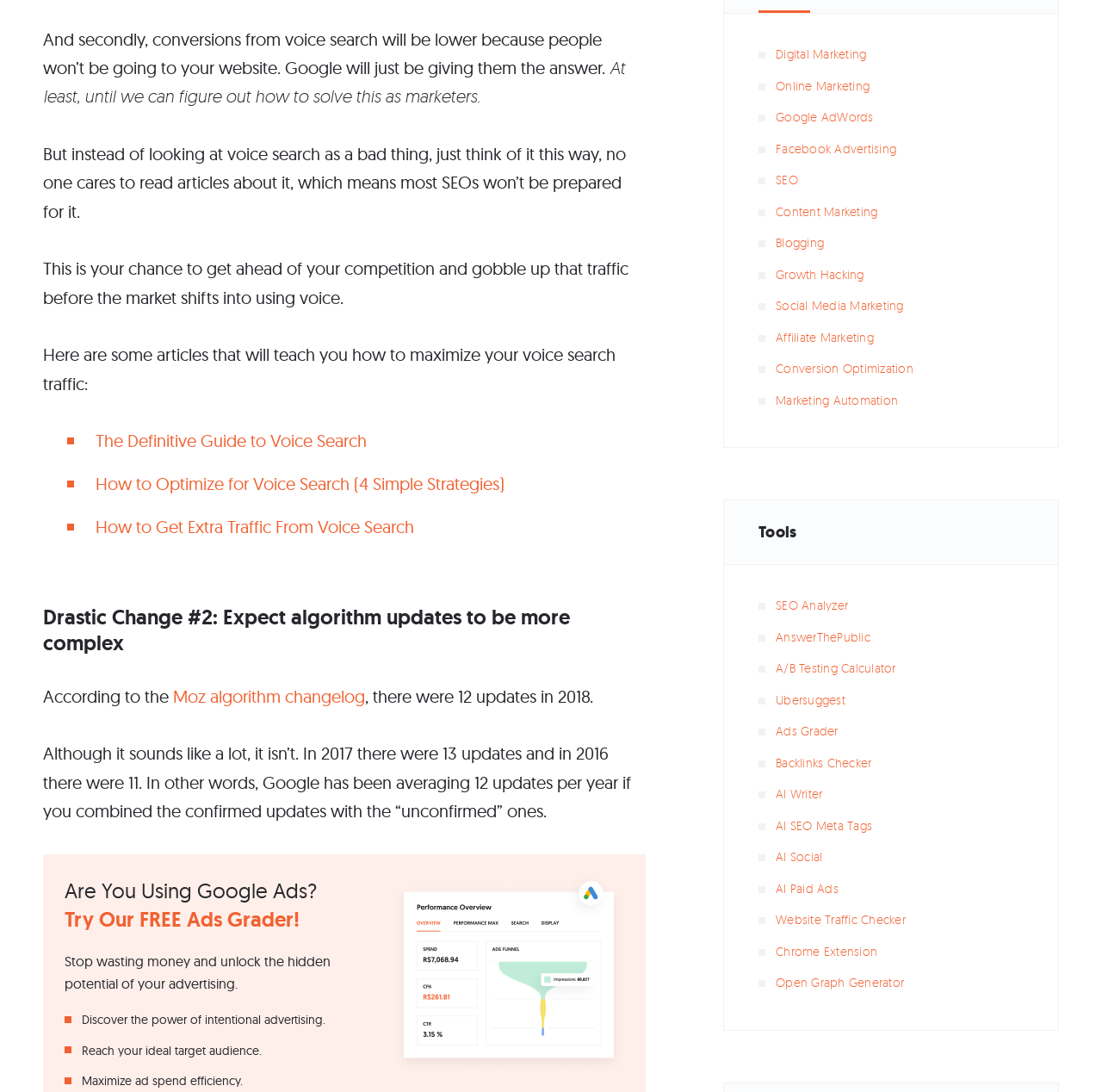Pinpoint the bounding box coordinates of the area that should be clicked to complete the following instruction: "Try the FREE Ads Grader". The coordinates must be given as four float numbers between 0 and 1, i.e., [left, top, right, bottom].

[0.059, 0.829, 0.338, 0.856]